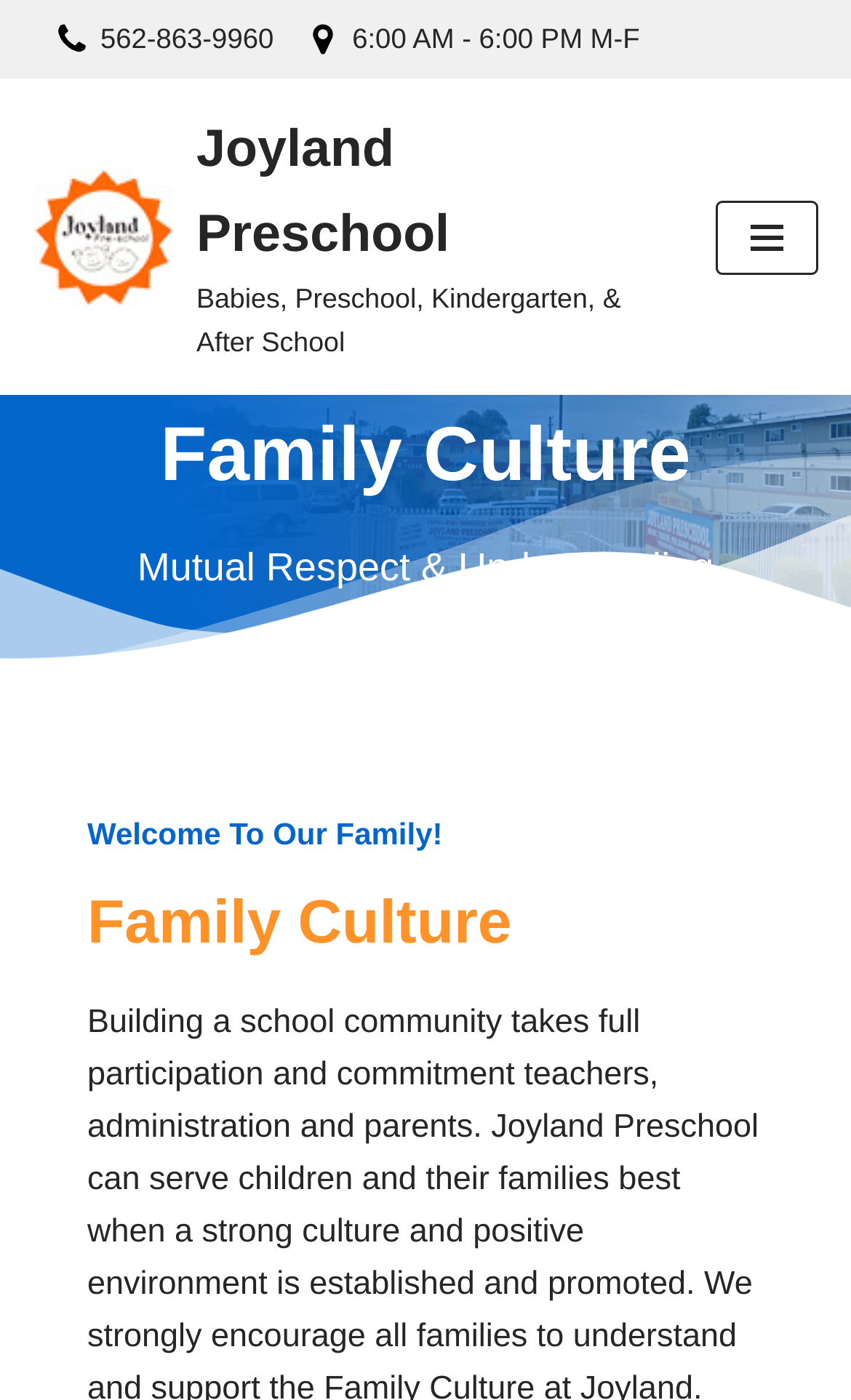Provide the bounding box for the UI element matching this description: "Skip to content".

[0.0, 0.05, 0.077, 0.081]